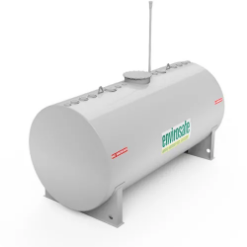What type of coating is used on the tank's exterior?
Look at the image and answer the question using a single word or phrase.

Acrylic polyurethane